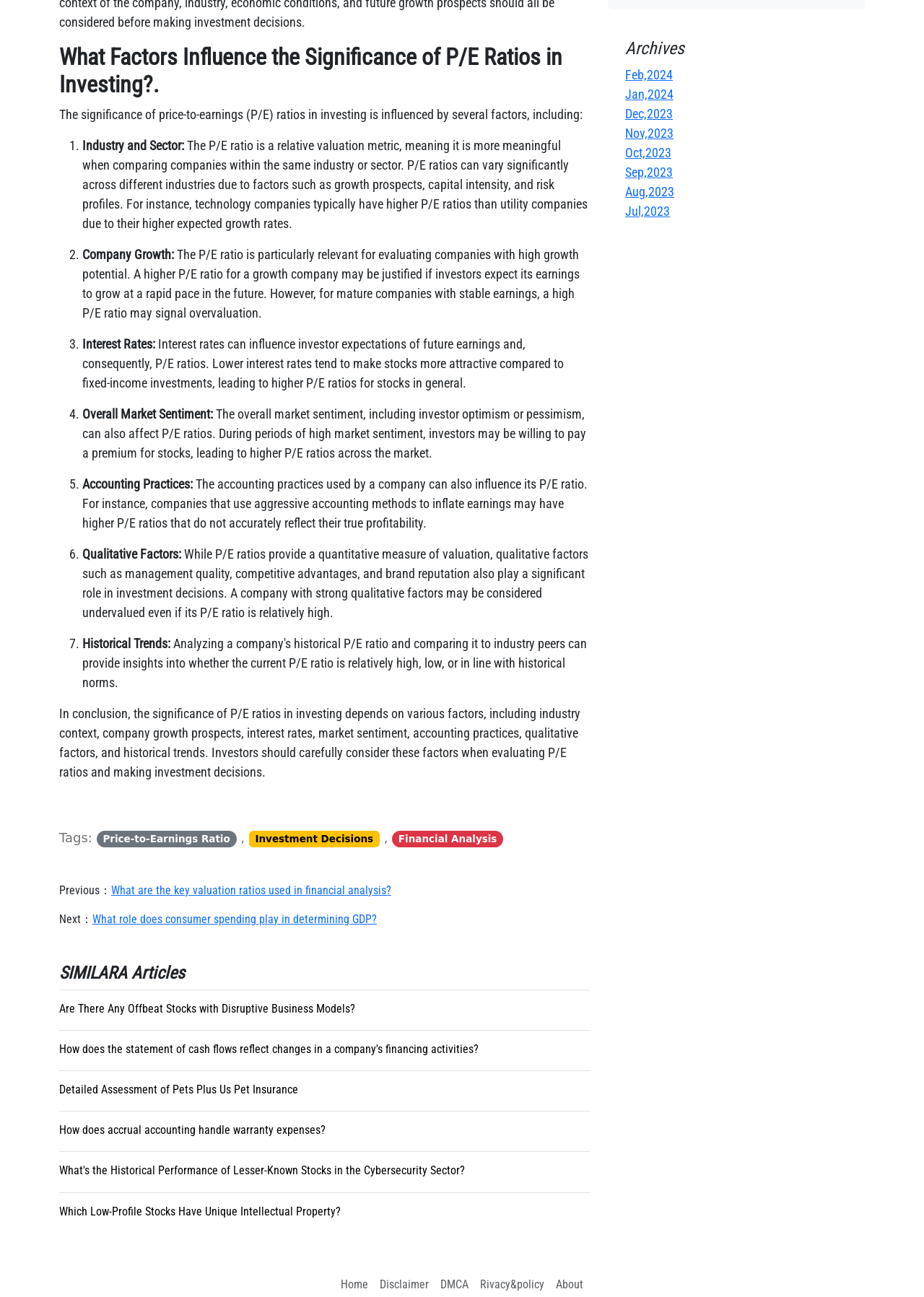From the details in the image, provide a thorough response to the question: What is the link below the 'Tags:' section?

The link below the 'Tags:' section is 'Price-to-Earnings Ratio', which is a related topic to the article.